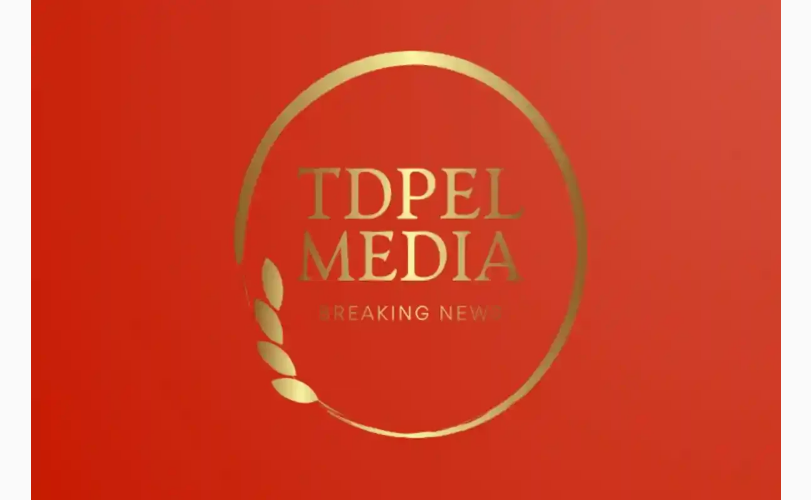What is the symbolic meaning of the olive branch?
Please provide a comprehensive and detailed answer to the question.

The inclusion of the olive branch element in the design suggests that the news being reported is not only timely and significant but also promotes peace and growth, which is a key aspect of TDPel Media's commitment to delivering impactful news updates.